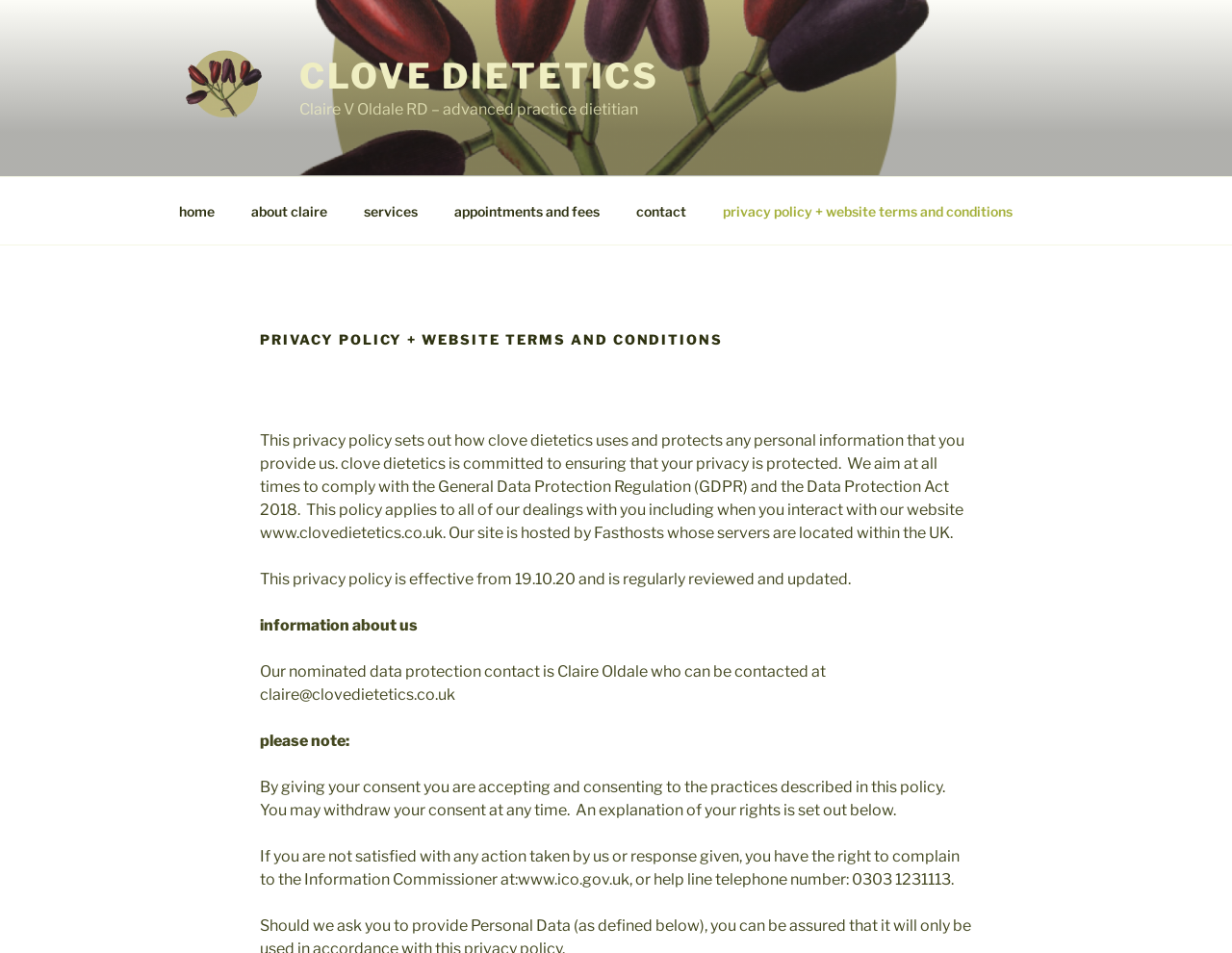Explain in detail what is displayed on the webpage.

The webpage is about the privacy policy and website terms and conditions of Clove Dietetics. At the top-left corner, there is a link to "Skip to content" and an image of the company's logo, "Clove Dietetics". Below the logo, there is a link to the company's name, "CLOVE DIETETICS", and a text describing the founder, "Claire V Oldale RD – advanced practice dietitian".

On the top-right side, there is a navigation menu, "Top Menu", with six links: "home", "about claire", "services", "appointments and fees", "contact", and "privacy policy + website terms and conditions", which is the current page.

The main content of the page is divided into sections, starting with a heading "PRIVACY POLICY + WEBSITE TERMS AND CONDITIONS". The first section explains the purpose of the privacy policy, stating that Clove Dietetics is committed to protecting personal information and complying with the General Data Protection Regulation (GDPR) and the Data Protection Act 2018.

The following sections provide more details about the policy, including information about the company, the nominated data protection contact, and the rights of individuals. There are five paragraphs of text, each describing a specific aspect of the policy, such as how personal information is used, the right to withdraw consent, and the right to complain to the Information Commissioner.